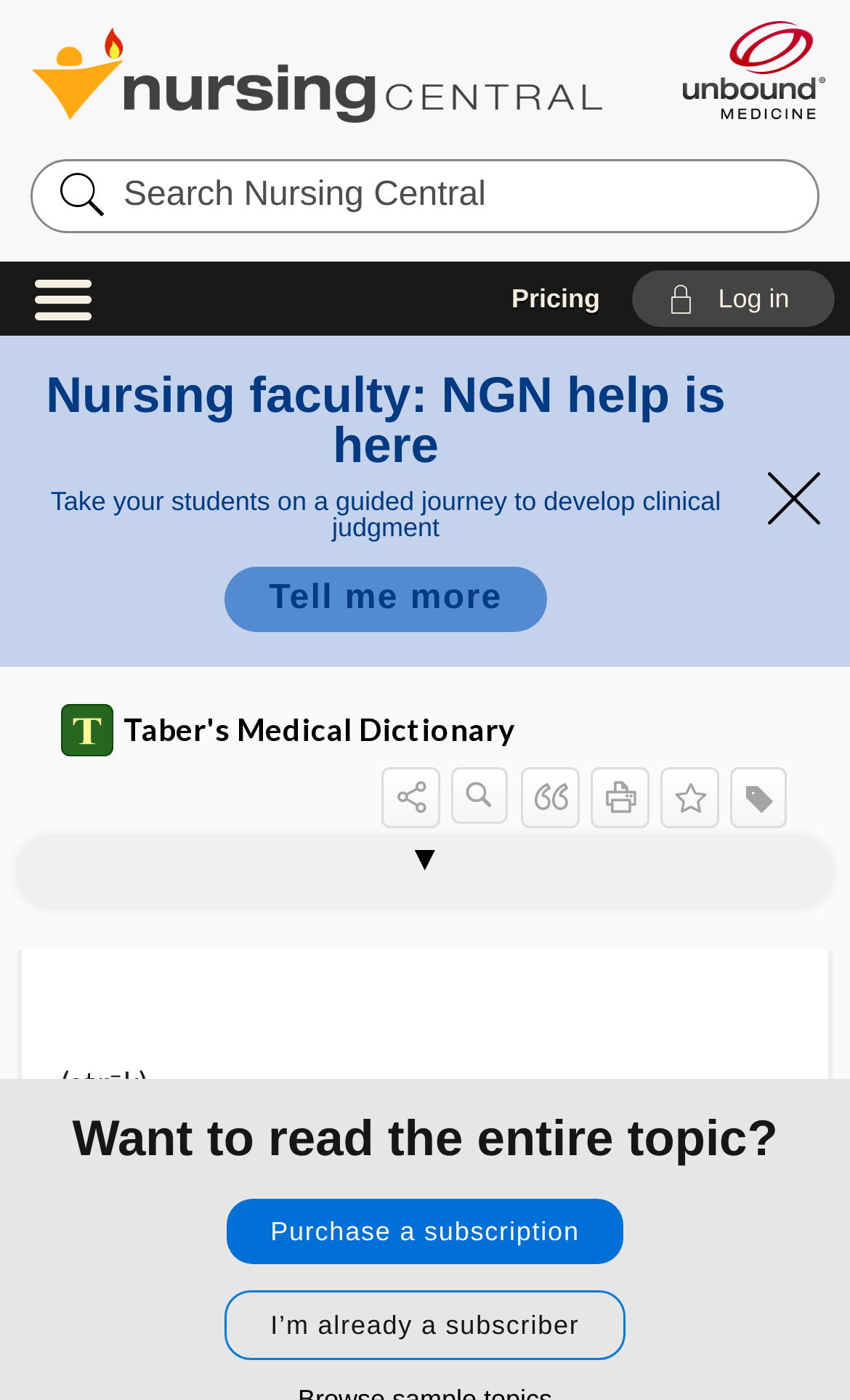Carefully examine the image and provide an in-depth answer to the question: What is required to hear audio pronunciation?

I found the answer by looking at the static text 'To hear audio pronunciation of this topic, purchase a subscription or log in.' which suggests that a subscription or log in is required to hear audio pronunciation.